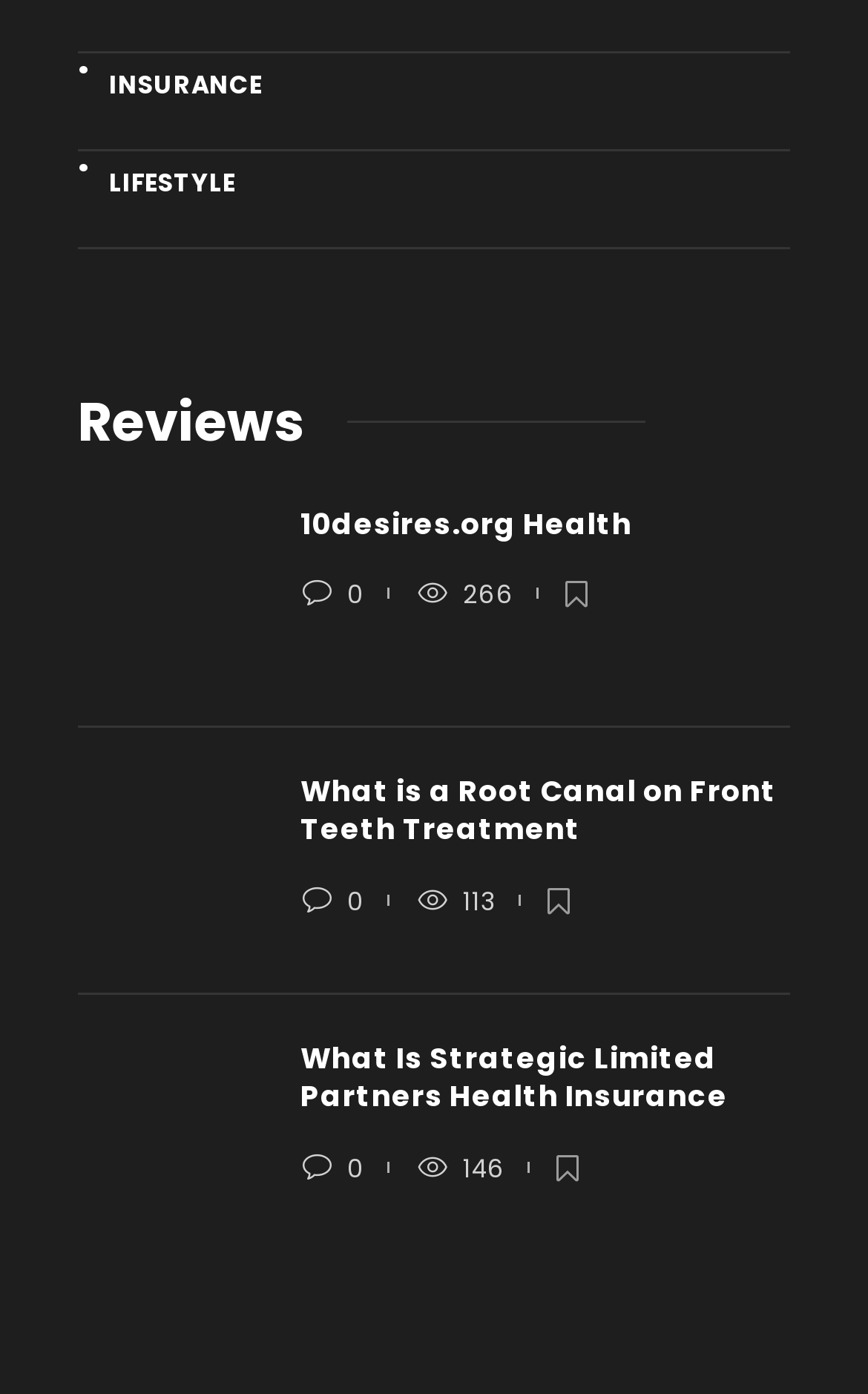Identify the bounding box for the UI element described as: "10desires.org Health". The coordinates should be four float numbers between 0 and 1, i.e., [left, top, right, bottom].

[0.346, 0.362, 0.91, 0.39]